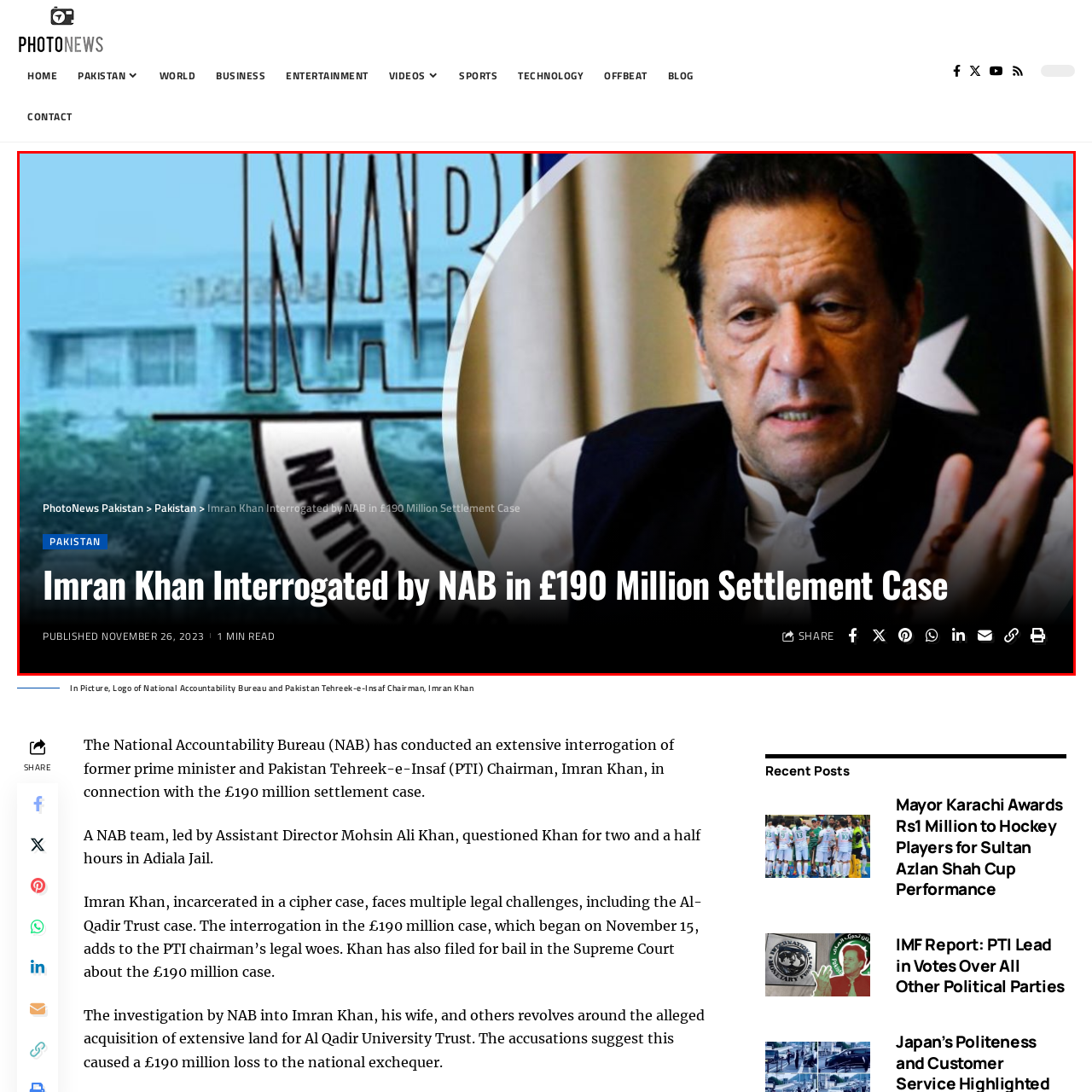Generate a detailed caption for the picture within the red-bordered area.

The image depicts former Pakistan Prime Minister Imran Khan as he faces interrogation by the National Accountability Bureau (NAB) regarding a significant £190 million settlement case. The background features the emblem of the NAB, indicating the seriousness of the ongoing investigation. Published on November 26, 2023, the accompanying article details that Khan has been under intense scrutiny, with a two-and-a-half-hour questioning session taking place in Adiala Jail, highlighting his legal challenges amid multiple criminal allegations. The bold headline emphasizes the critical nature of this situation for Khan, who is seen gesturing while engaging with authorities, embodying the pressure and turmoil surrounding his current circumstances.